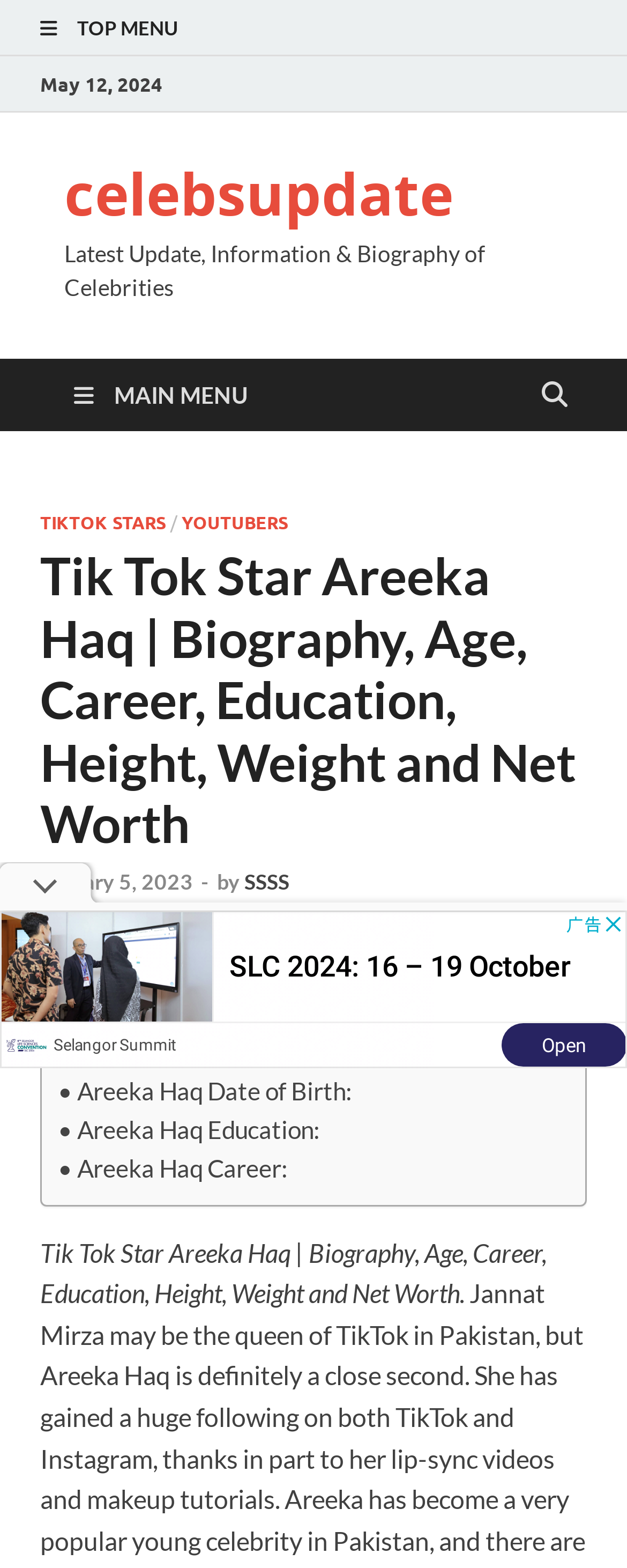Using the element description: "aria-label="Advertisement" title="3rd party ad content"", determine the bounding box coordinates. The coordinates should be in the format [left, top, right, bottom], with values between 0 and 1.

[0.0, 0.581, 1.0, 0.681]